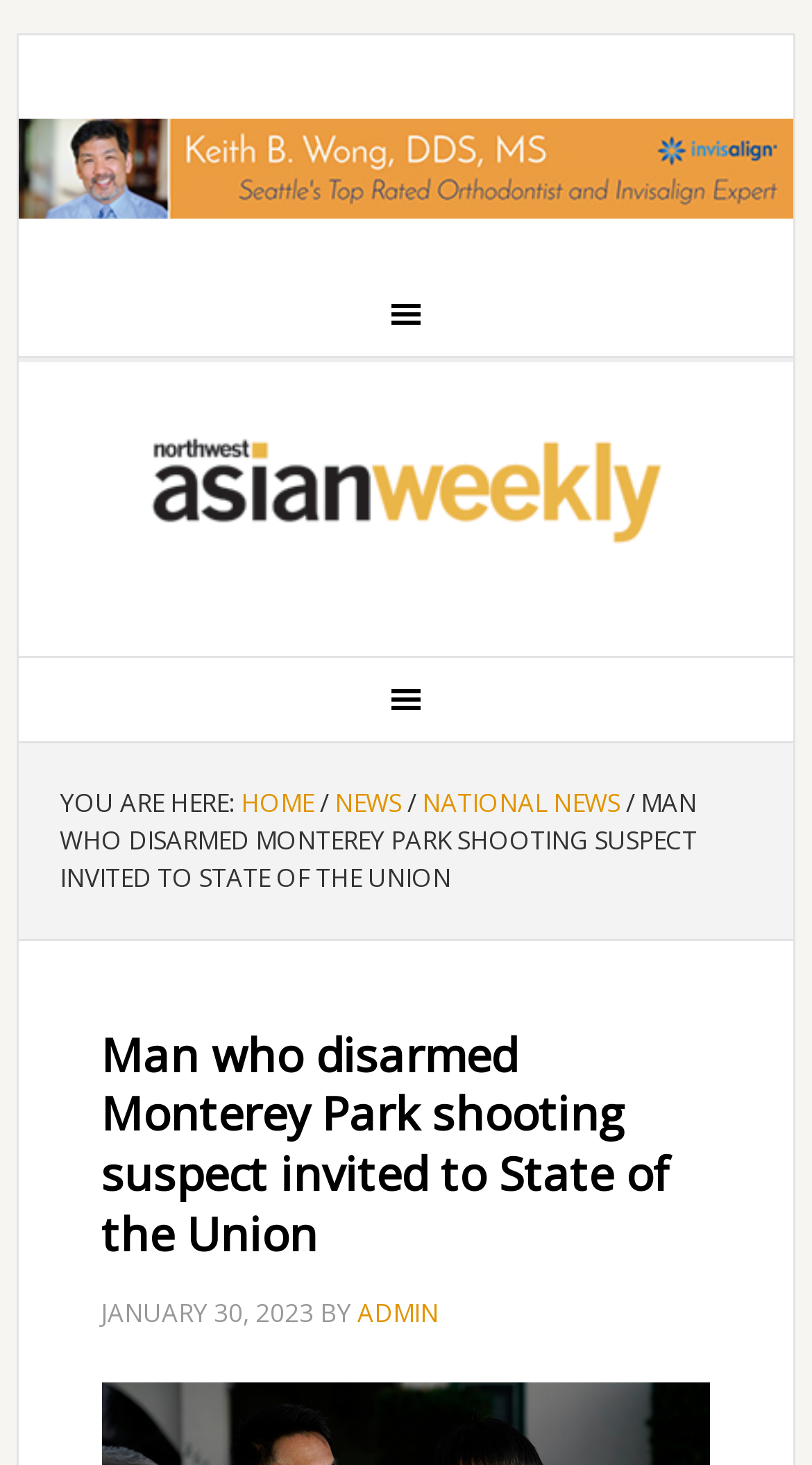Please reply to the following question using a single word or phrase: 
How many breadcrumb separators are there?

3